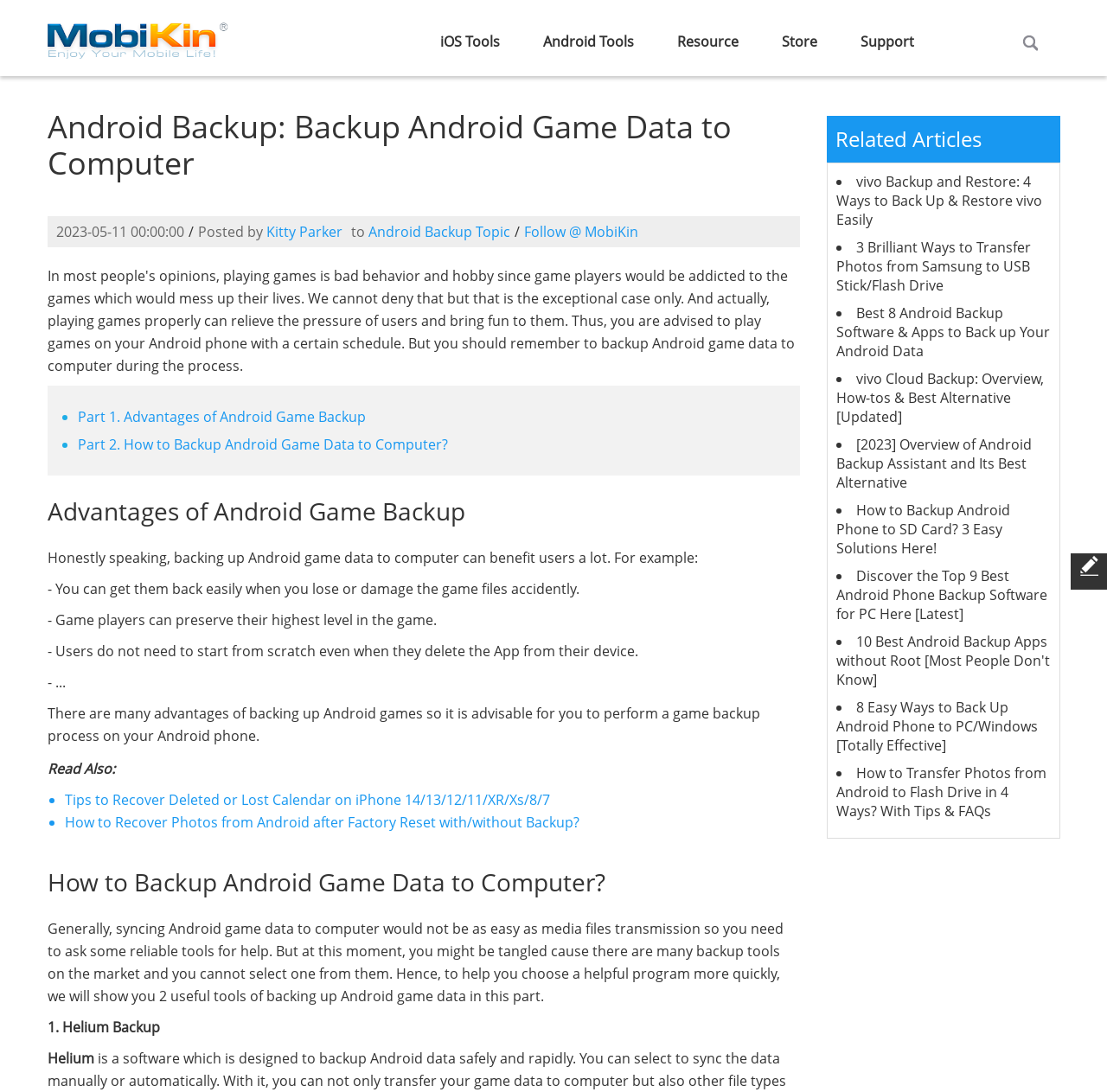Specify the bounding box coordinates of the element's area that should be clicked to execute the given instruction: "Click on the 'How to Backup Android Game Data to Computer?' link". The coordinates should be four float numbers between 0 and 1, i.e., [left, top, right, bottom].

[0.07, 0.398, 0.405, 0.416]